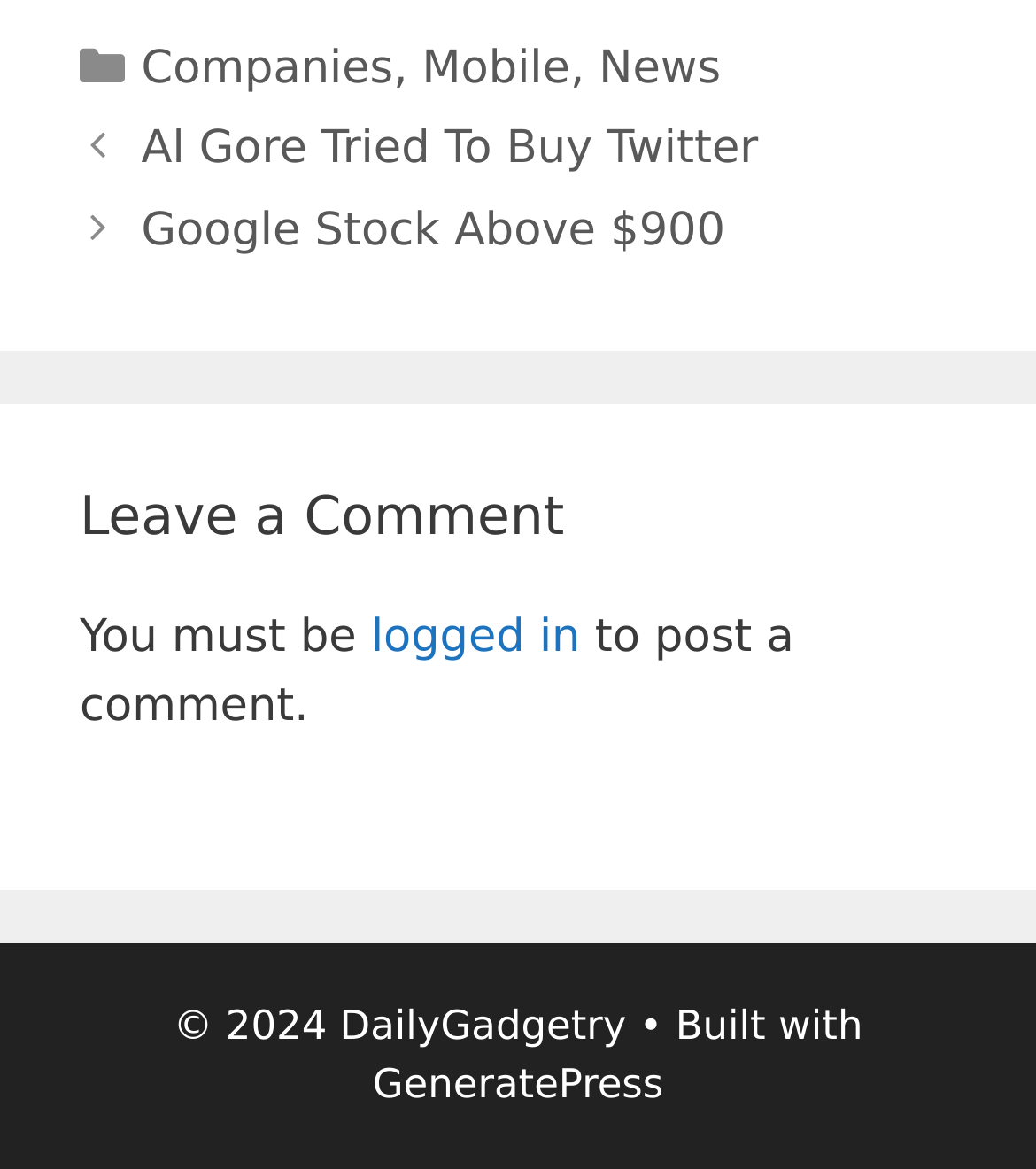Could you determine the bounding box coordinates of the clickable element to complete the instruction: "Leave a comment"? Provide the coordinates as four float numbers between 0 and 1, i.e., [left, top, right, bottom].

[0.077, 0.414, 0.923, 0.473]